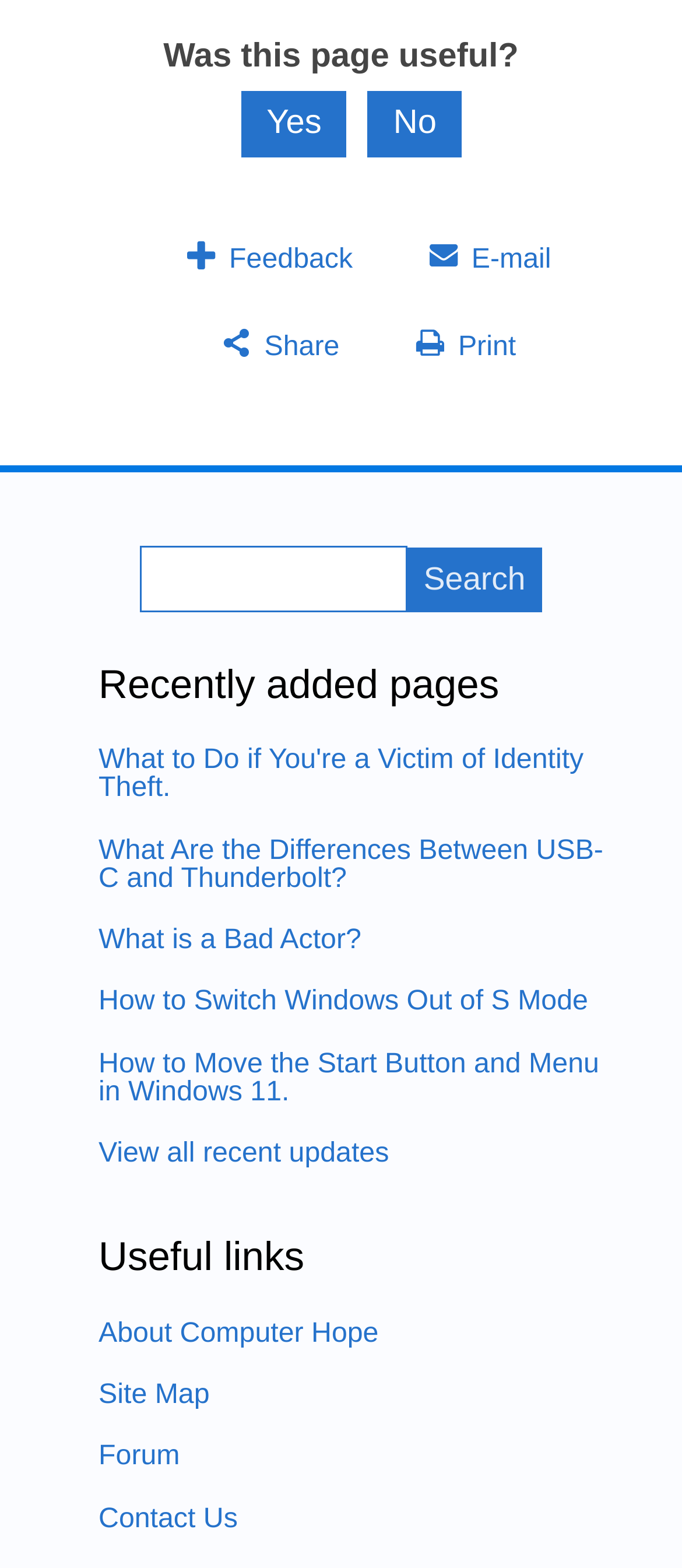Find the UI element described as: "Site Map" and predict its bounding box coordinates. Ensure the coordinates are four float numbers between 0 and 1, [left, top, right, bottom].

[0.144, 0.879, 0.307, 0.899]